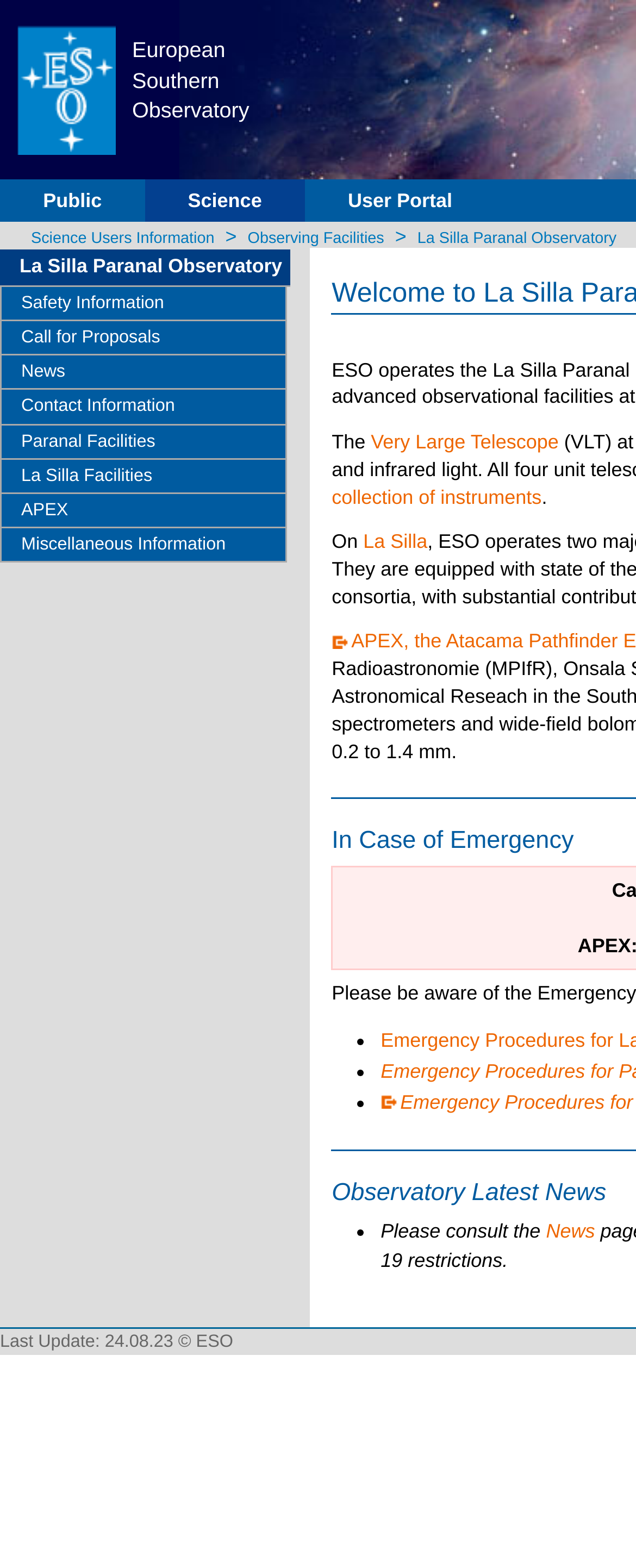What is the name of the observatory?
Based on the image, give a concise answer in the form of a single word or short phrase.

European Southern Observatory